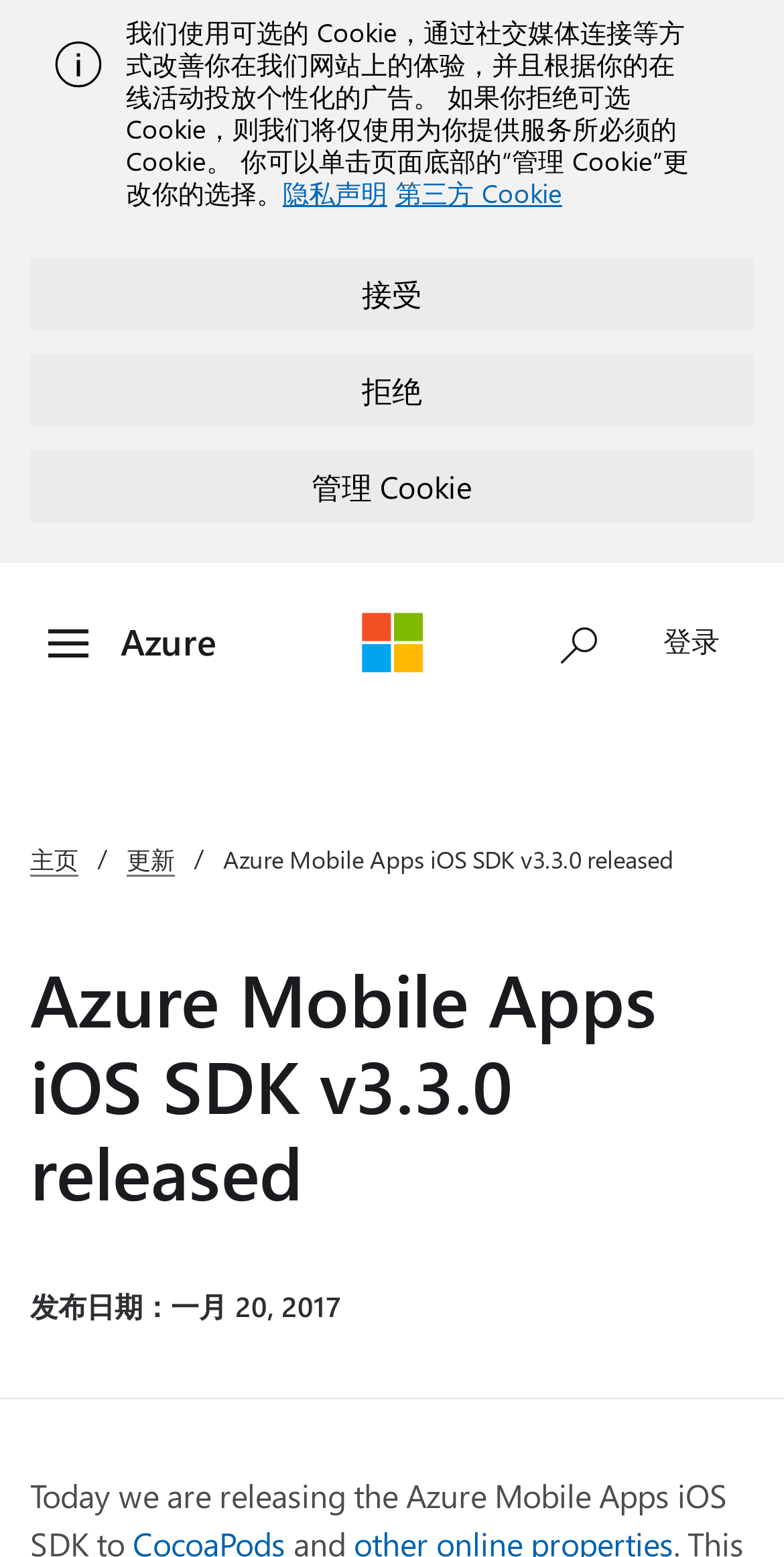Could you find the bounding box coordinates of the clickable area to complete this instruction: "go to Azure homepage"?

[0.154, 0.397, 0.277, 0.428]